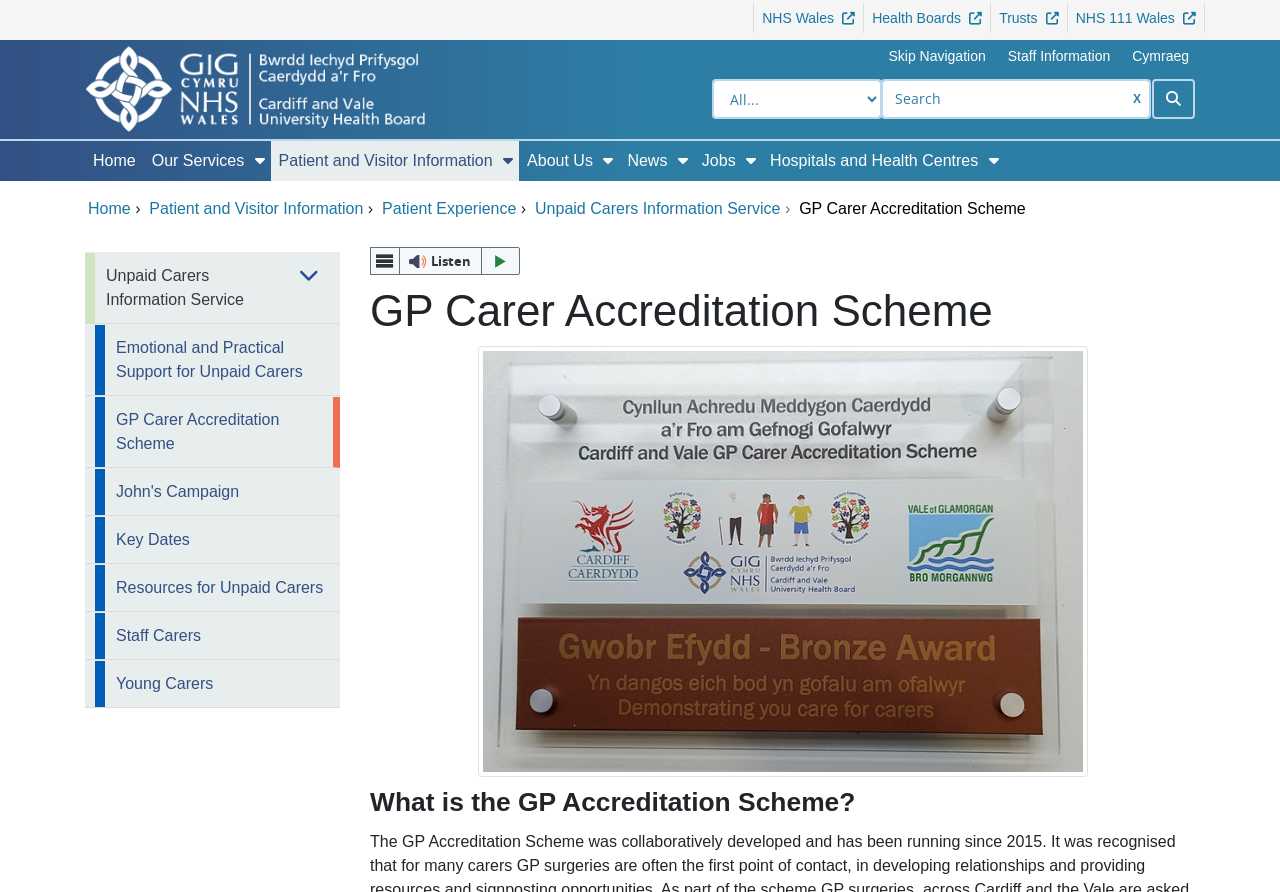Explain the webpage in detail.

The webpage is about the GP Carer Accreditation Scheme provided by Cardiff and Vale University Health Board. At the top, there are five links to NHS Wales, Health Boards, Trusts, NHS 111 Wales, and a "Skip Navigation" link. Below these links, there is a logo of NHS Wales and a search bar with a combobox, a textbox, and two buttons, "Clear" and "Search".

On the left side, there is a vertical menu with several menu items, including "Home", "Our Services", "Patient and Visitor Information", "About Us", "News", "Jobs", and "Hospitals and Health Centres". Each of these menu items has a submenu with more specific options.

In the main content area, there are several links, including "Home", "Patient and Visitor Information", "Patient Experience", "Unpaid Carers Information Service", and "GP Carer Accreditation Scheme". The "GP Carer Accreditation Scheme" link has a submenu with more specific options, including "Emotional and Practical Support for Unpaid Carers", "GP Carer Accreditation Scheme", "John's Campaign", "Key Dates", "Resources for Unpaid Carers", "Staff Carers", and "Young Carers".

There are two headings on the page, "GP Carer Accreditation Scheme" and "What is the GP Accreditation Scheme?", which suggest that the page provides information about the scheme, its purpose, and its benefits.